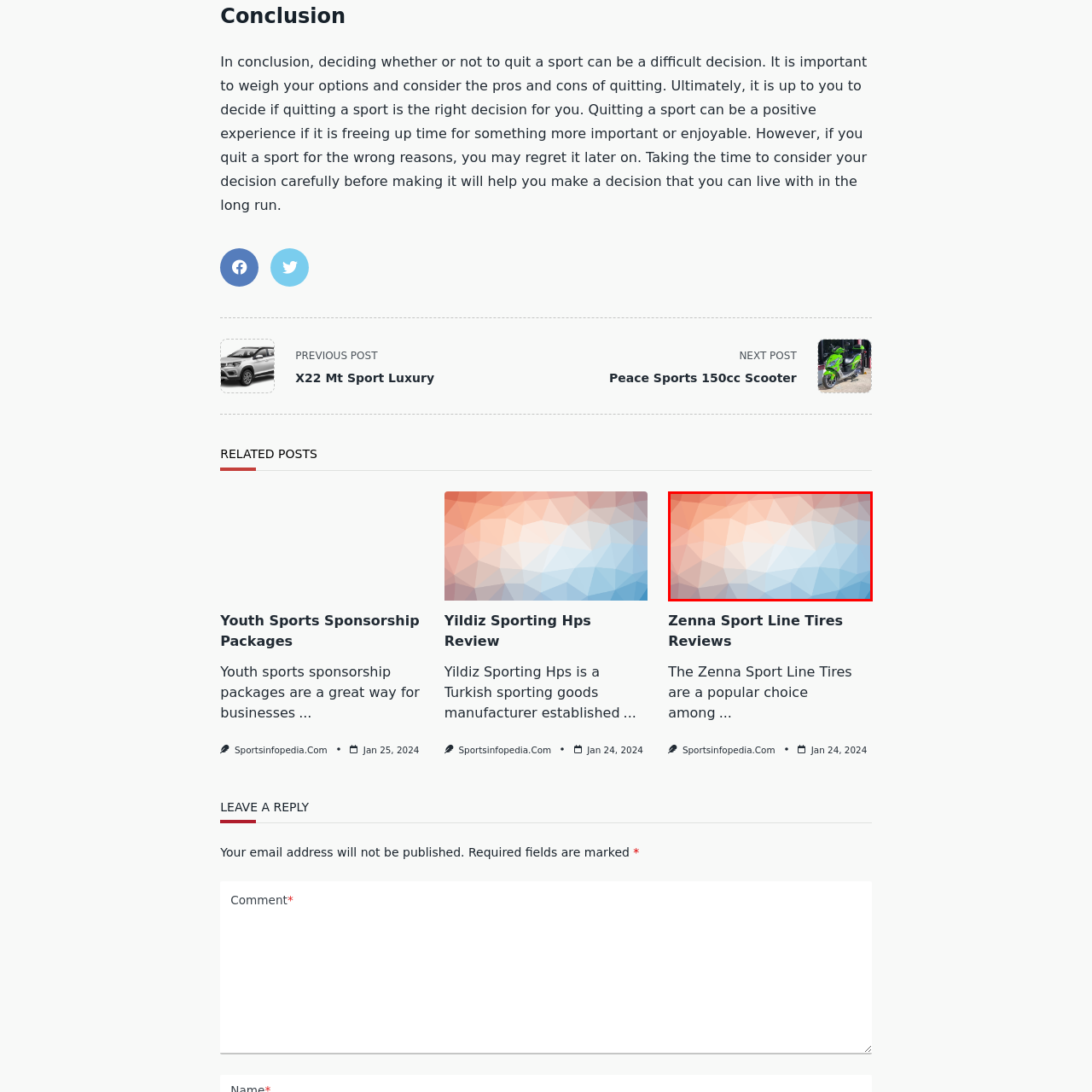Please examine the image highlighted by the red boundary and provide a comprehensive response to the following question based on the visual content: 
What is the image positioned within?

The caption states that the image is positioned within an article discussing the 'Zenna Sport Line Tires', which implies that the image is part of a written content.